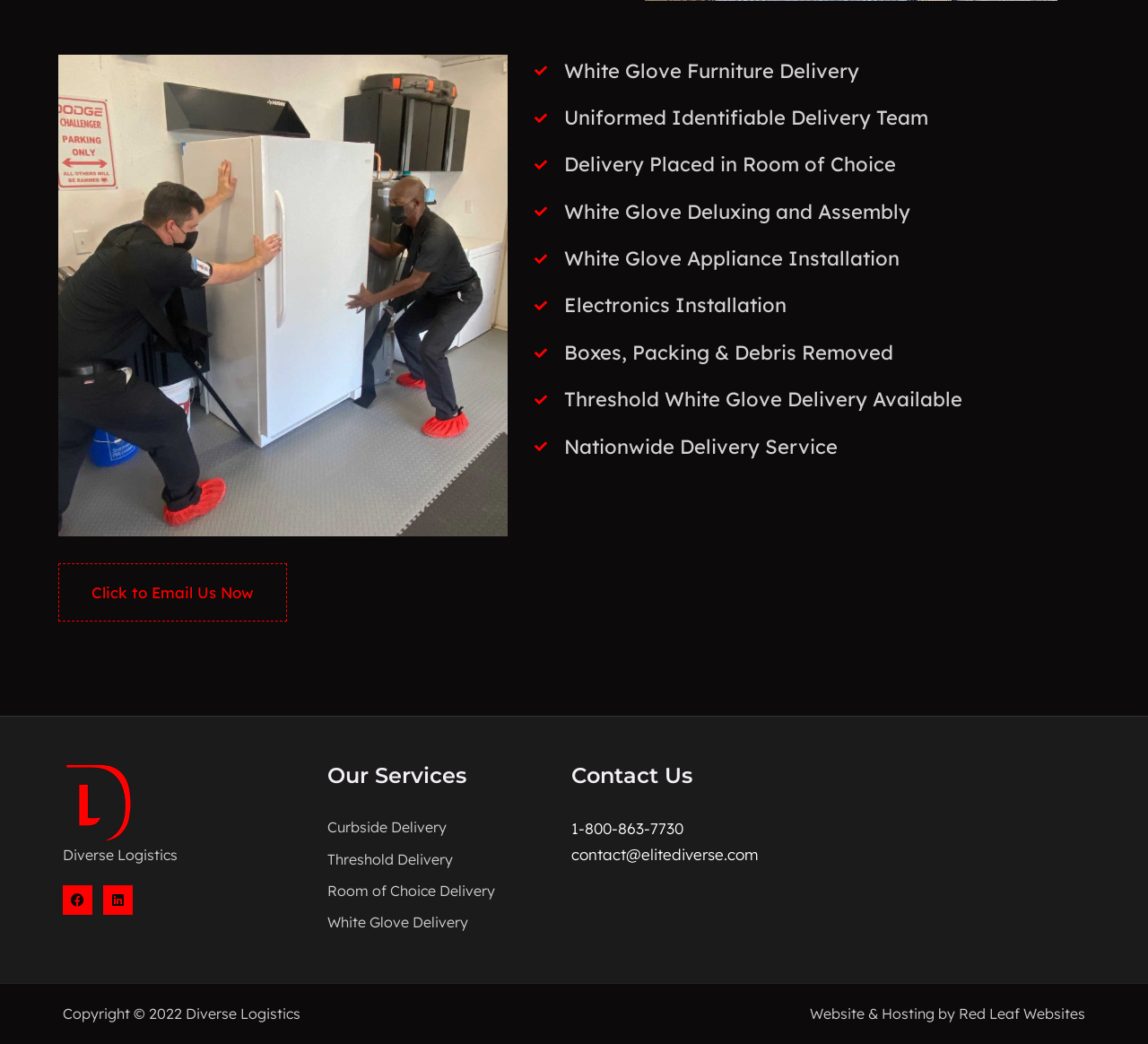Please find the bounding box coordinates of the element that must be clicked to perform the given instruction: "Visit our Facebook page". The coordinates should be four float numbers from 0 to 1, i.e., [left, top, right, bottom].

[0.055, 0.848, 0.08, 0.877]